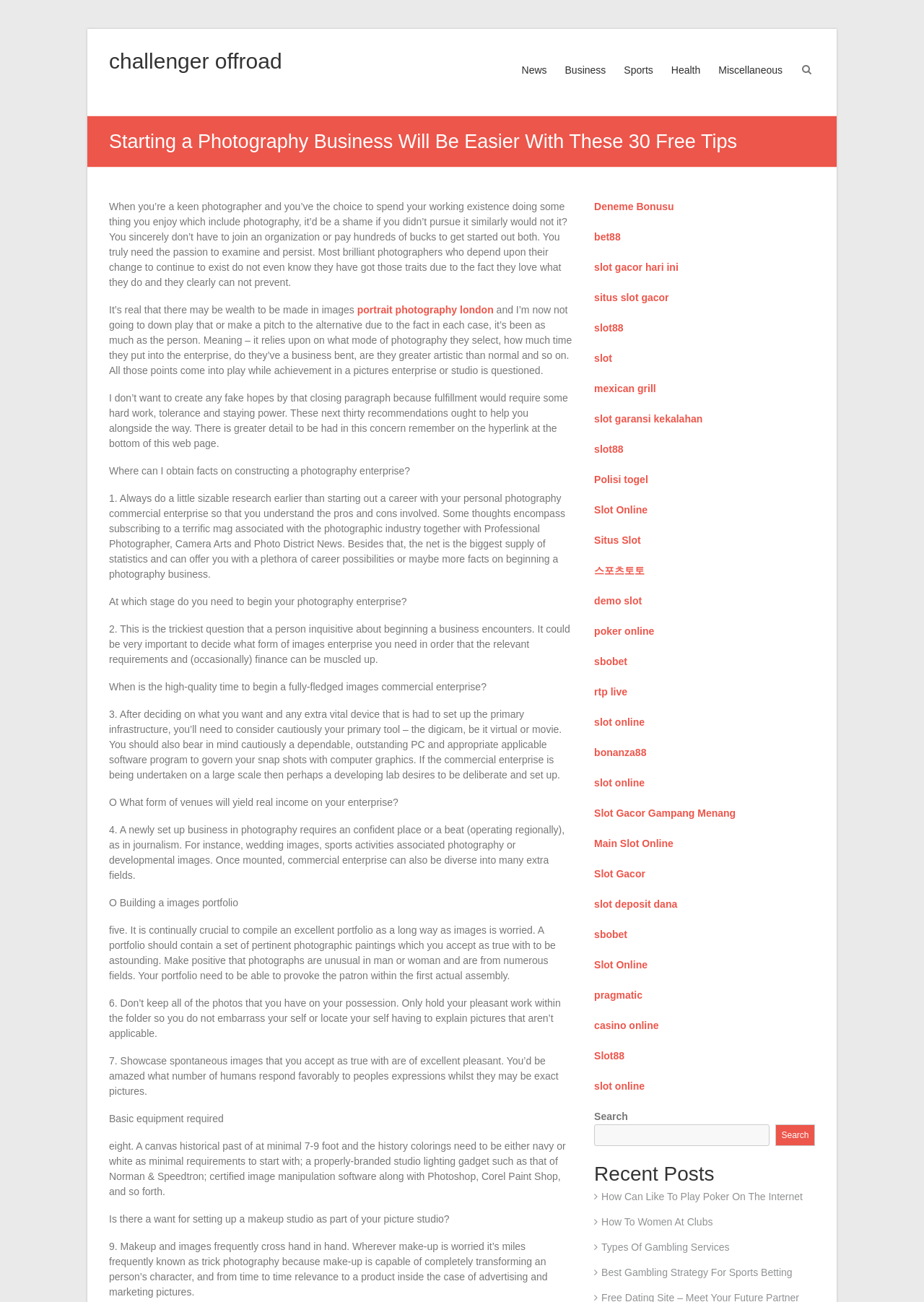Can you find the bounding box coordinates for the element to click on to achieve the instruction: "Click on the 'Deneme Bonusu' link"?

[0.643, 0.154, 0.729, 0.163]